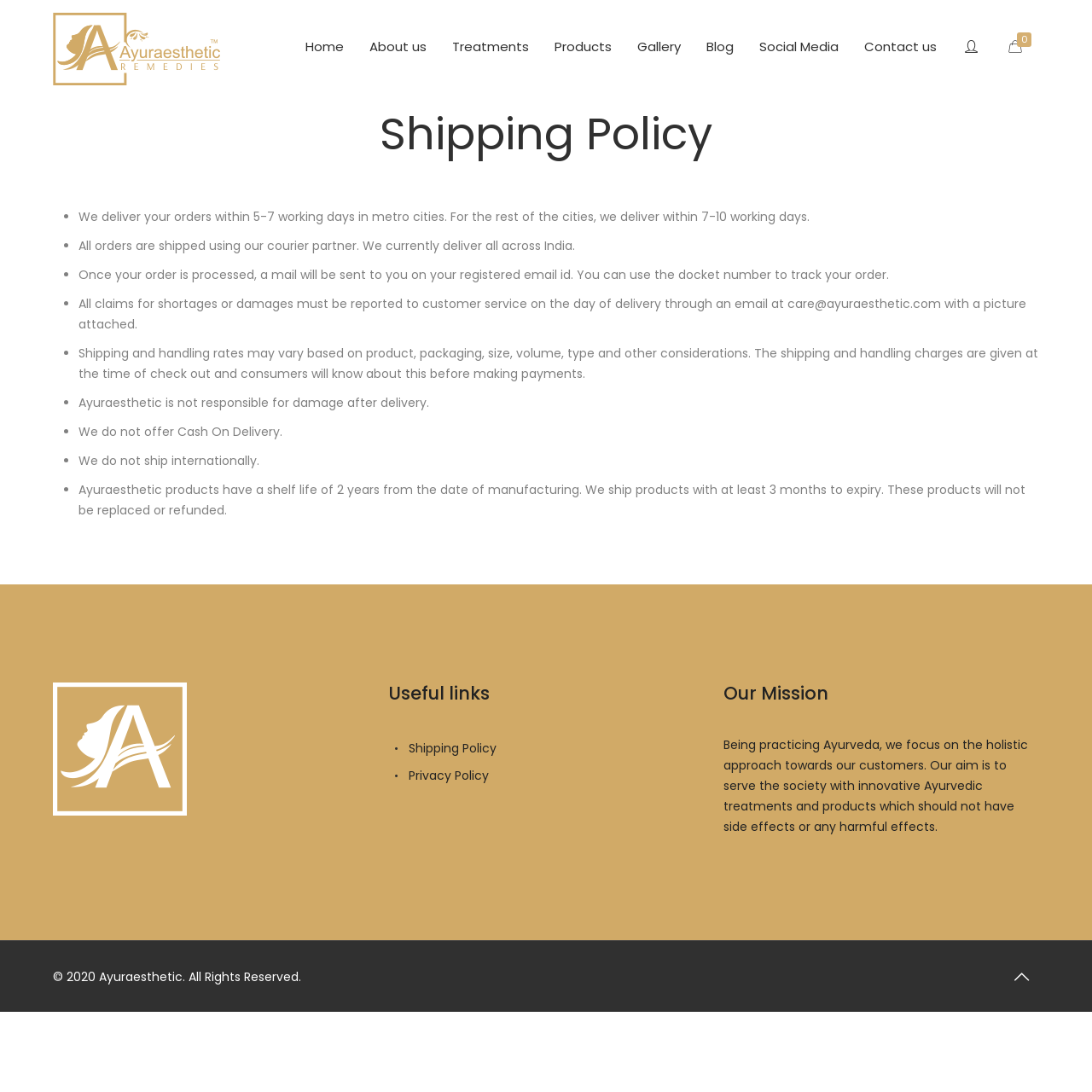Please respond to the question with a concise word or phrase:
What is the shelf life of Ayuraesthetic products?

2 years